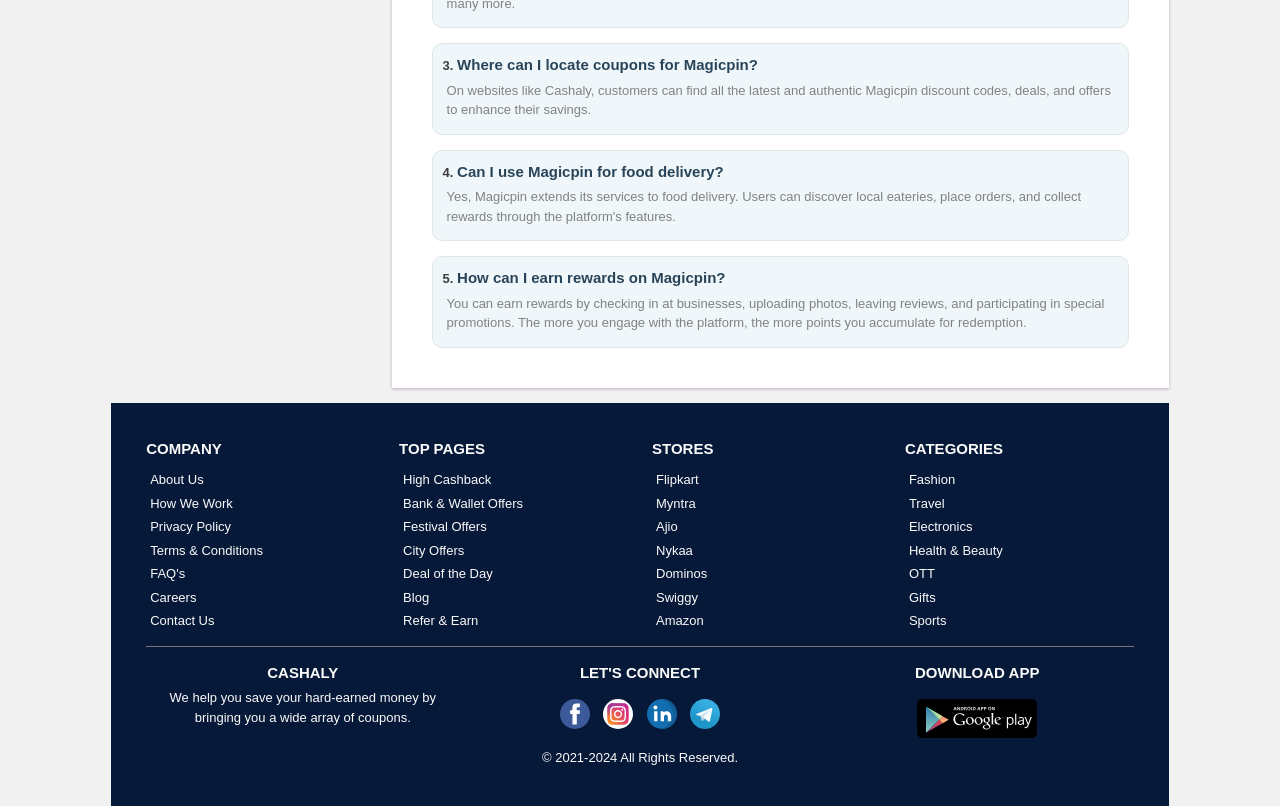Highlight the bounding box coordinates of the element that should be clicked to carry out the following instruction: "visit the 'Handcrafted Knives' page". The coordinates must be given as four float numbers ranging from 0 to 1, i.e., [left, top, right, bottom].

None